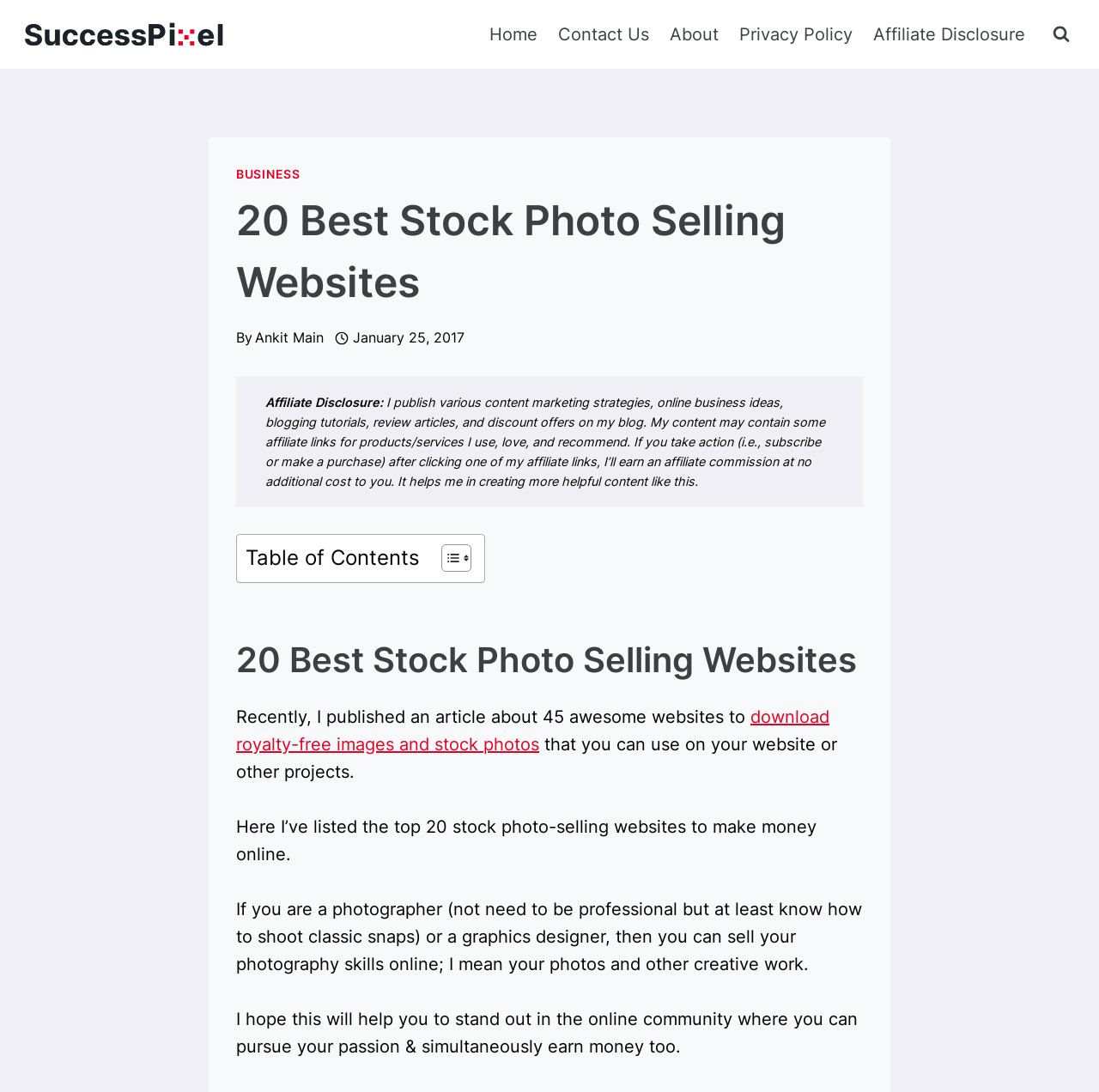What is the topic of the article?
Can you give a detailed and elaborate answer to the question?

I inferred the topic of the article by reading the main heading, which says '20 Best Stock Photo Selling Websites'. This suggests that the article is about listing and discussing stock photo selling websites.